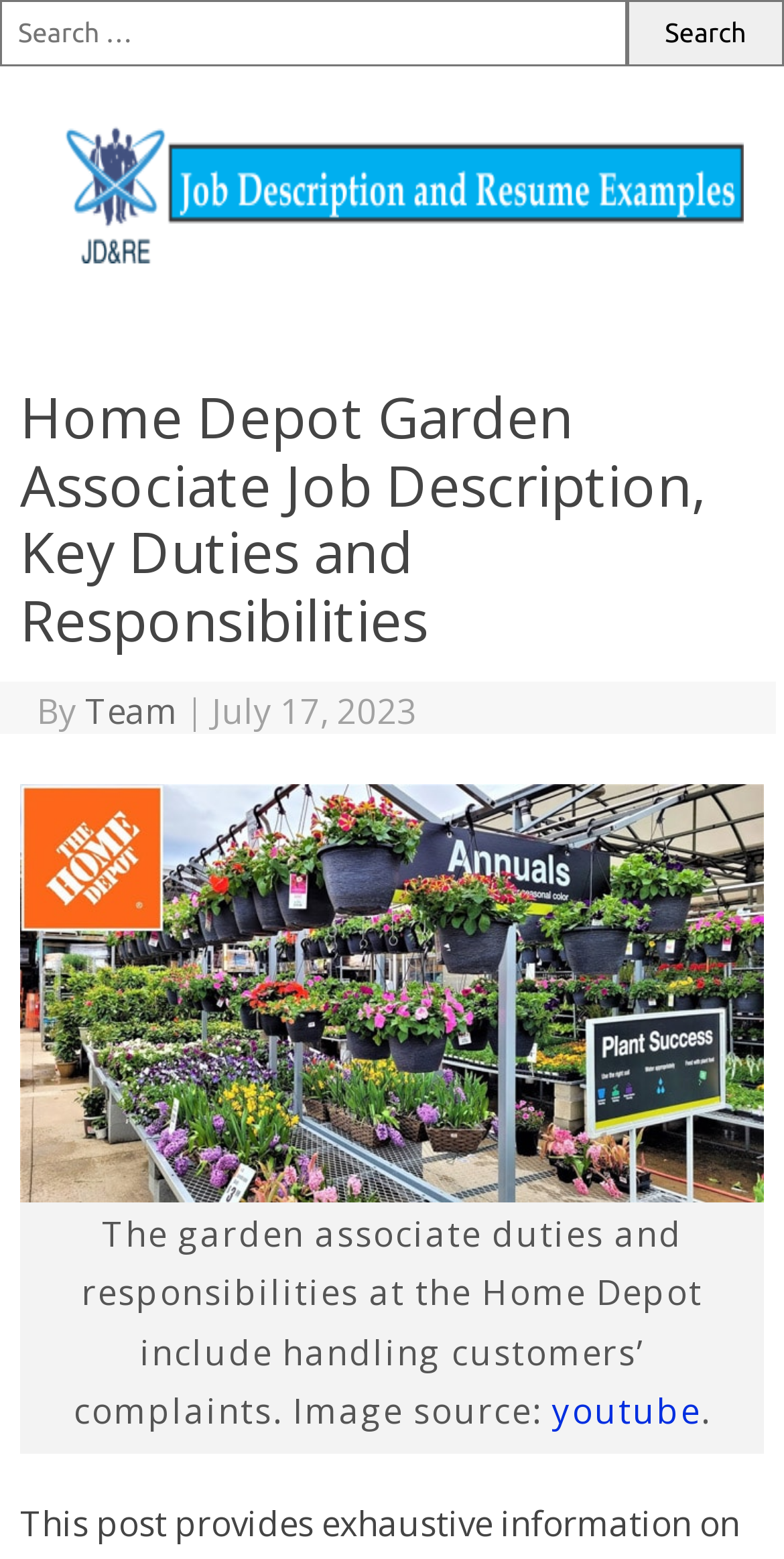Mark the bounding box of the element that matches the following description: "youtube".

[0.704, 0.889, 0.894, 0.919]